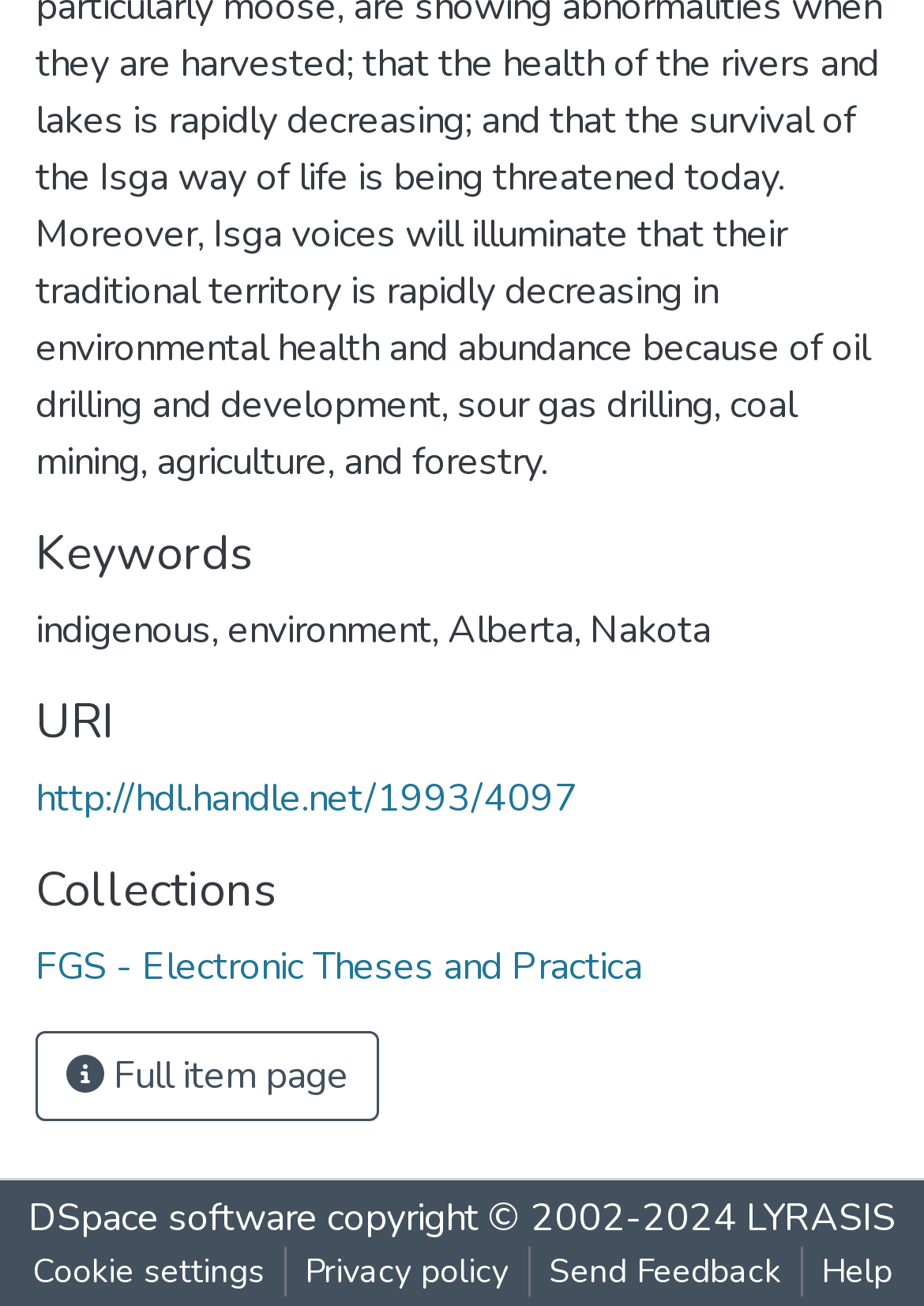Identify the bounding box coordinates for the element you need to click to achieve the following task: "Explore the Collections". The coordinates must be four float values ranging from 0 to 1, formatted as [left, top, right, bottom].

[0.038, 0.72, 0.695, 0.76]